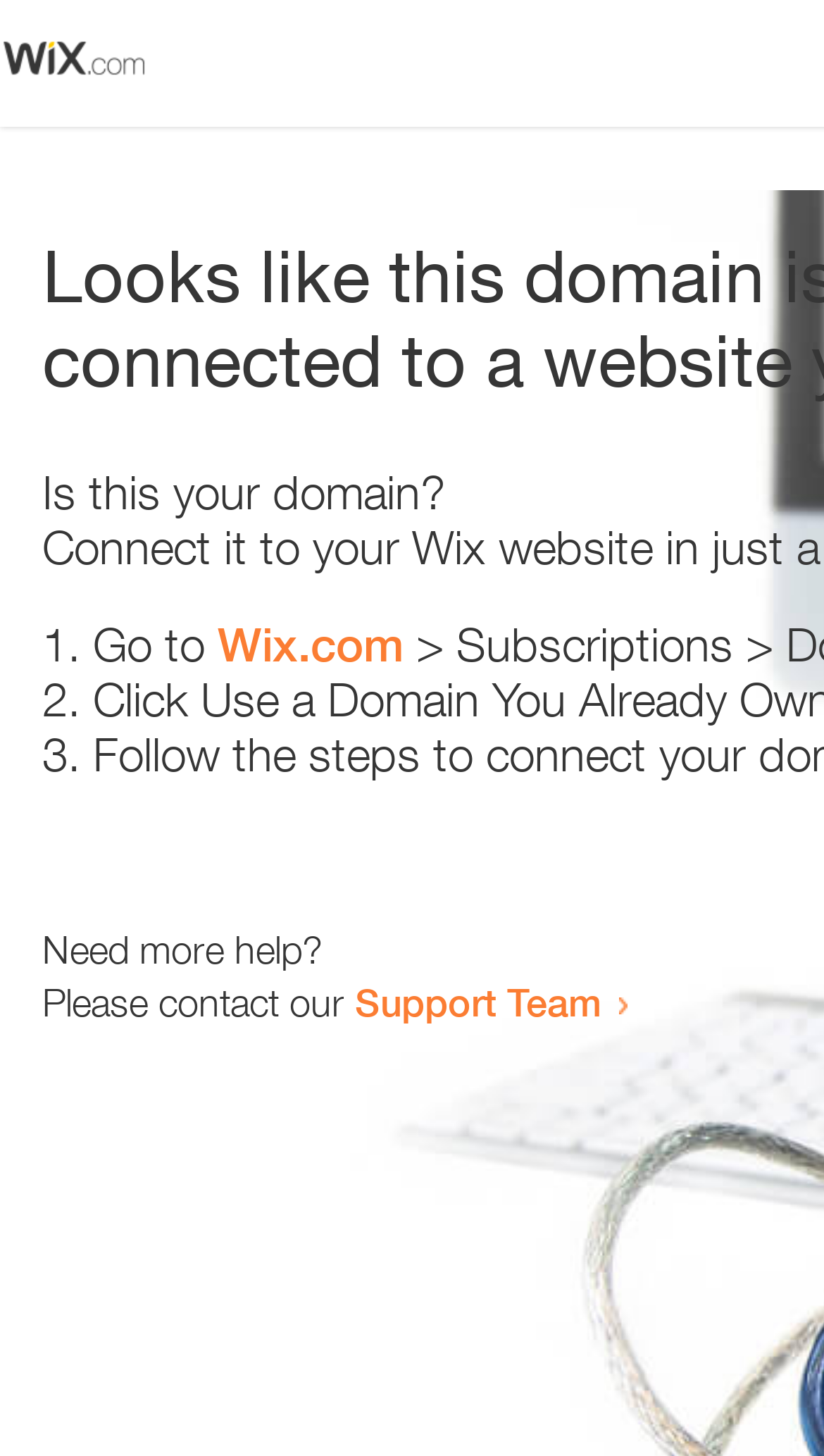From the element description: "Wix.com", extract the bounding box coordinates of the UI element. The coordinates should be expressed as four float numbers between 0 and 1, in the order [left, top, right, bottom].

[0.264, 0.424, 0.49, 0.462]